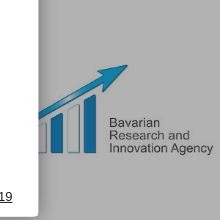What do the three vertical bars in the logo represent?
Give a one-word or short-phrase answer derived from the screenshot.

A bar chart